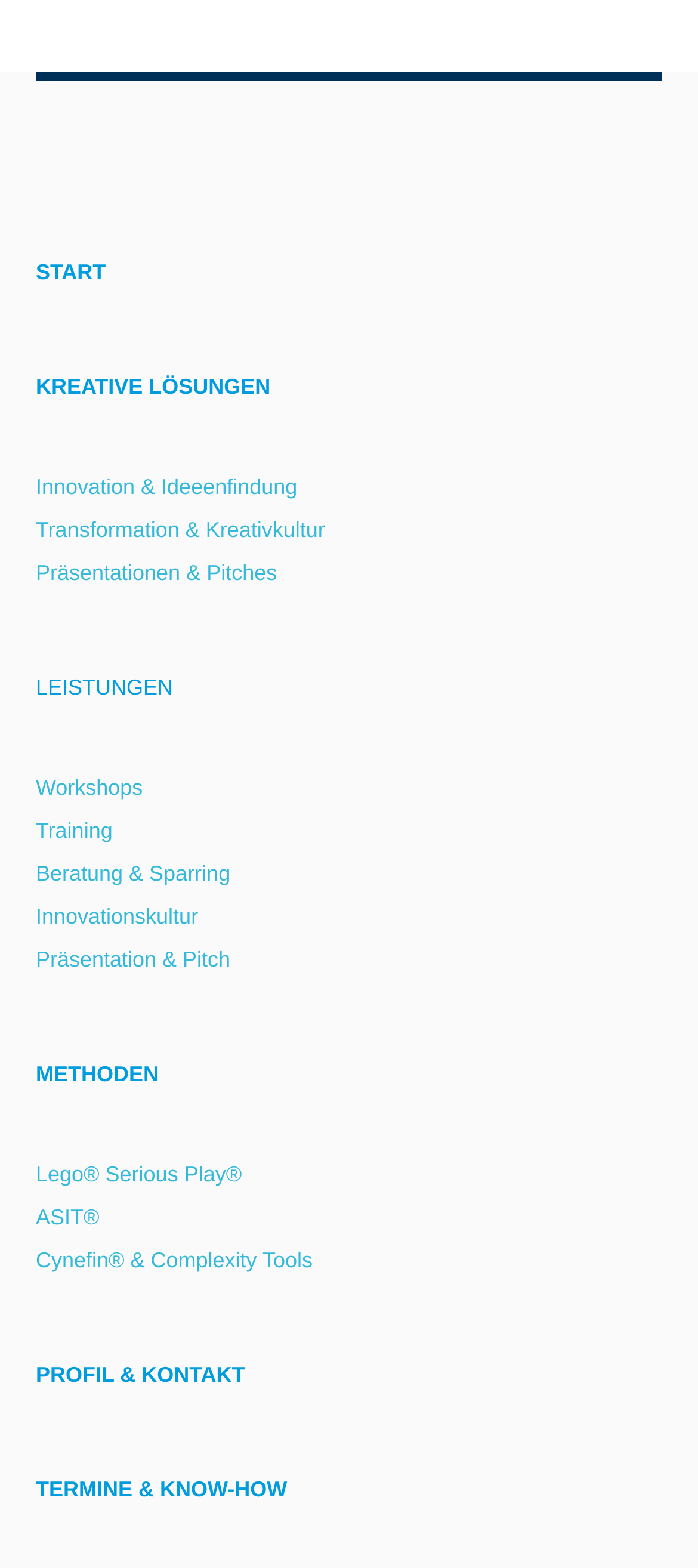Using the webpage screenshot and the element description KREATIVE LÖSUNGEN, determine the bounding box coordinates. Specify the coordinates in the format (top-left x, top-left y, bottom-right x, bottom-right y) with values ranging from 0 to 1.

[0.051, 0.239, 0.387, 0.255]